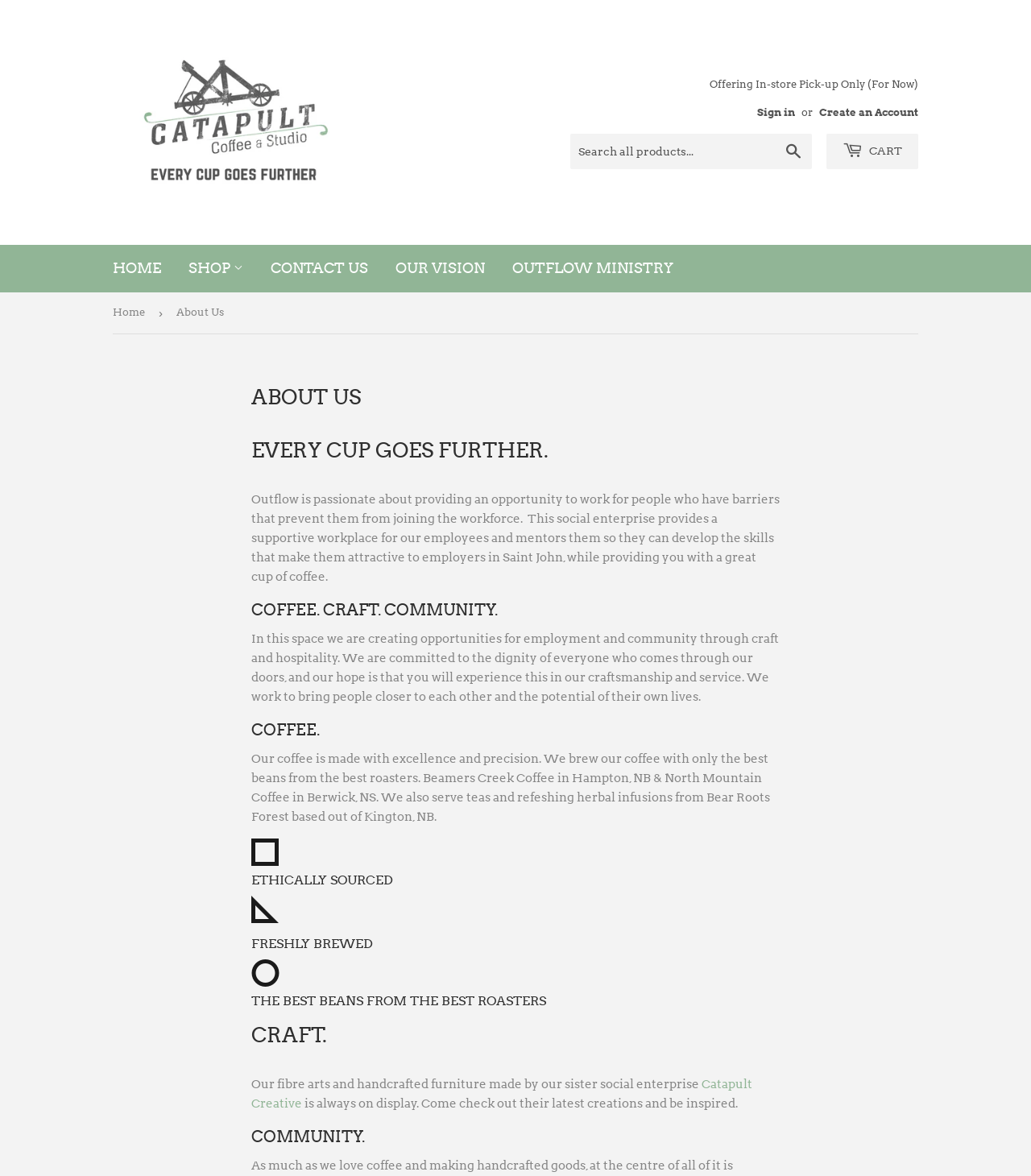Pinpoint the bounding box coordinates of the area that must be clicked to complete this instruction: "Sort messages by date".

None